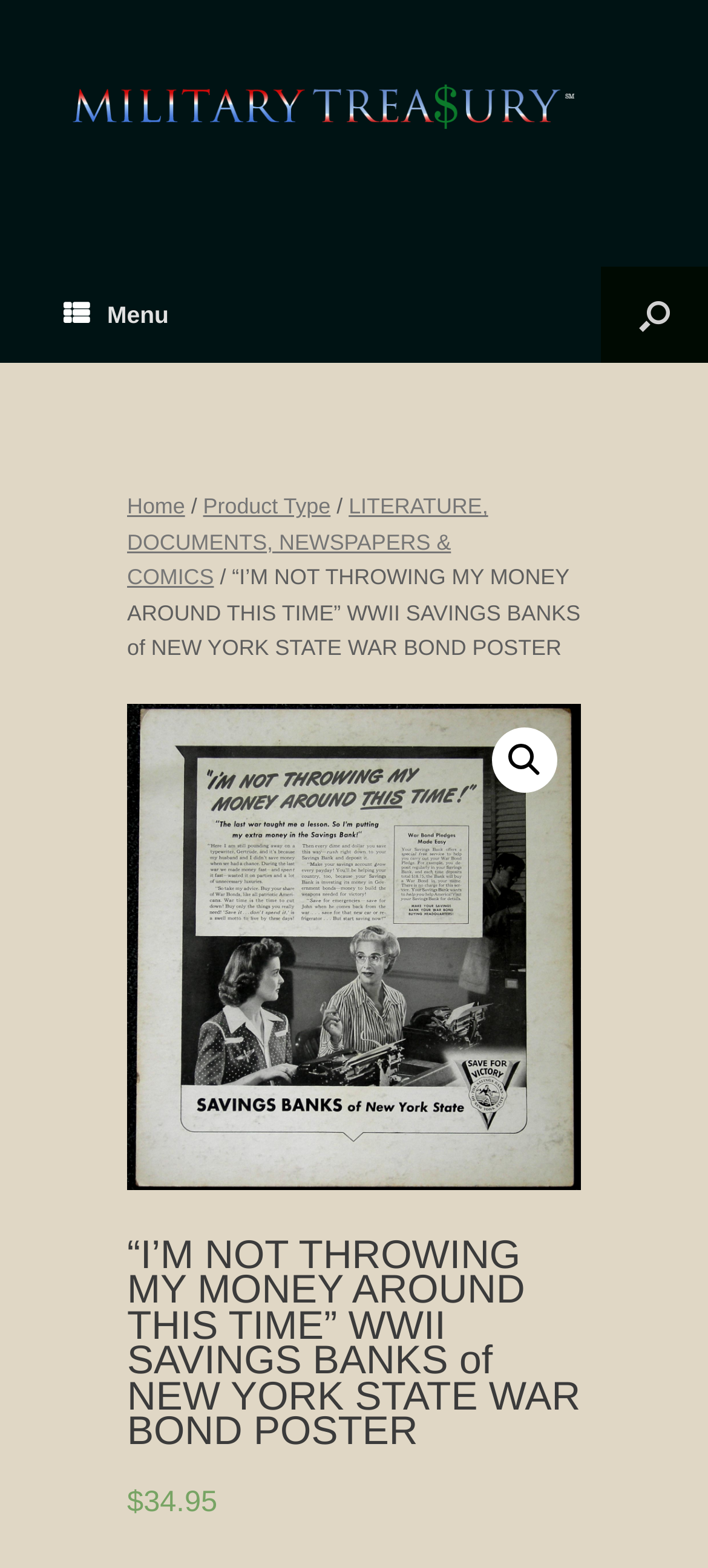What is the price of this WWII war bond poster?
Answer the question with a single word or phrase, referring to the image.

$34.95